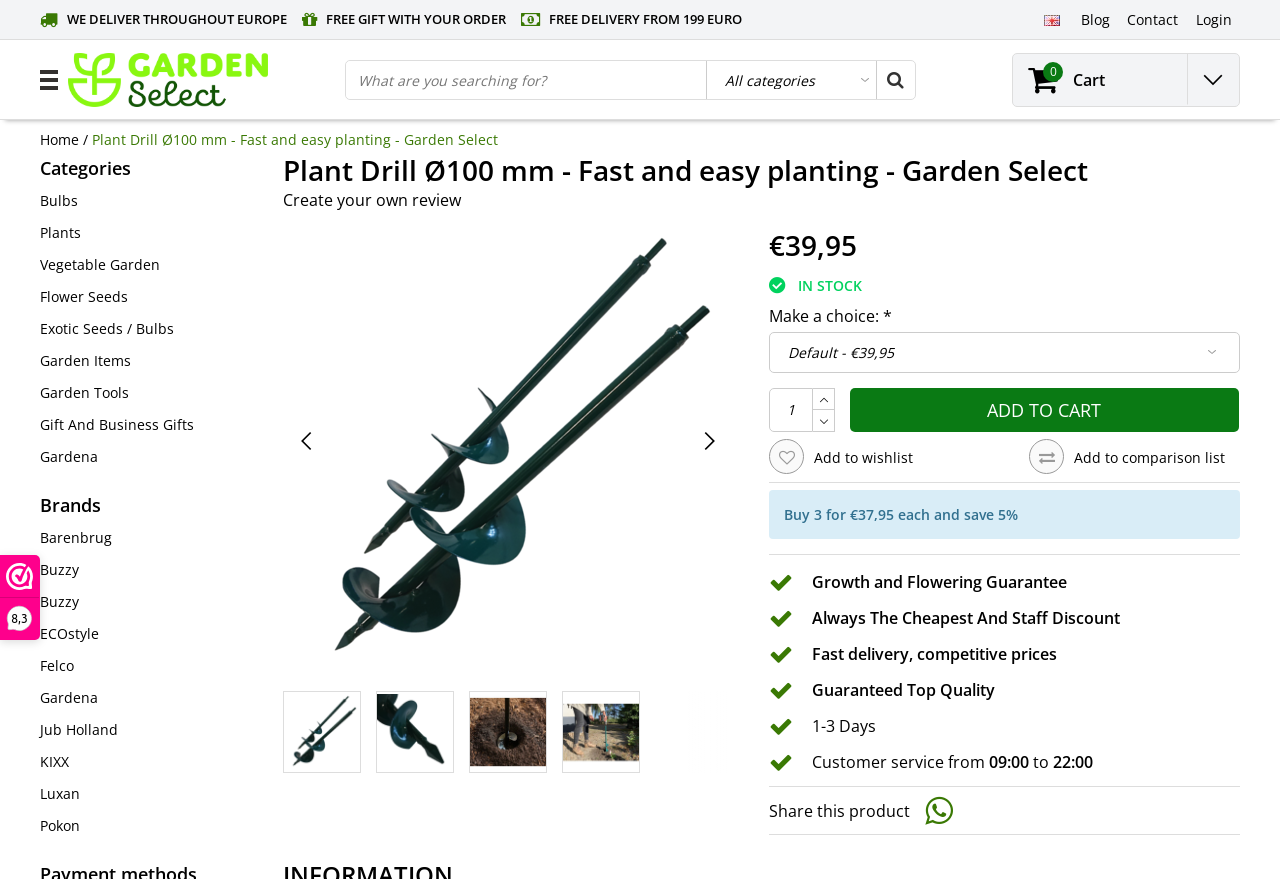Identify the bounding box coordinates for the element you need to click to achieve the following task: "Add the plant drill to cart". Provide the bounding box coordinates as four float numbers between 0 and 1, in the form [left, top, right, bottom].

[0.664, 0.441, 0.968, 0.491]